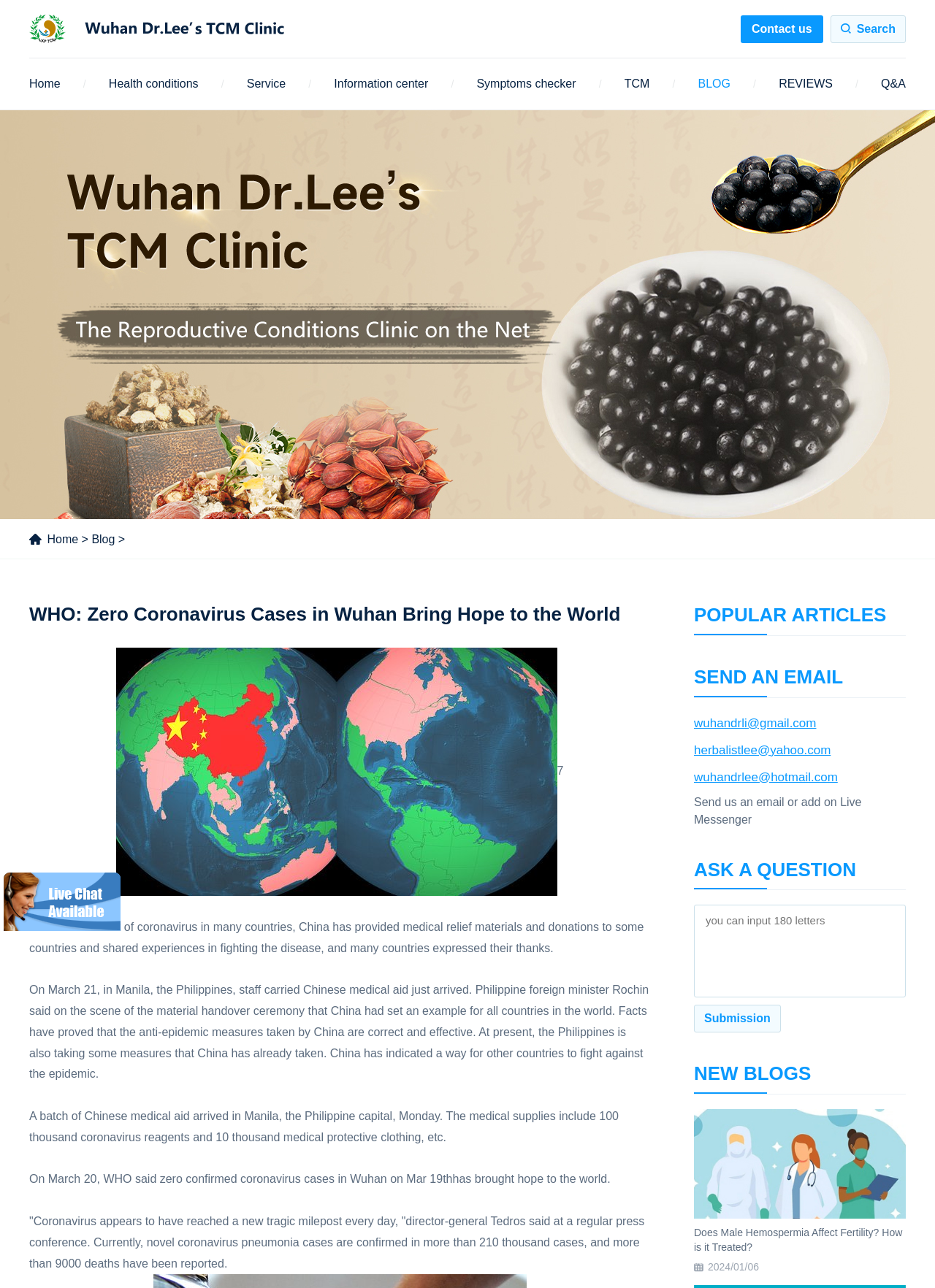Indicate the bounding box coordinates of the element that must be clicked to execute the instruction: "Sort news by Recently Popular". The coordinates should be given as four float numbers between 0 and 1, i.e., [left, top, right, bottom].

None